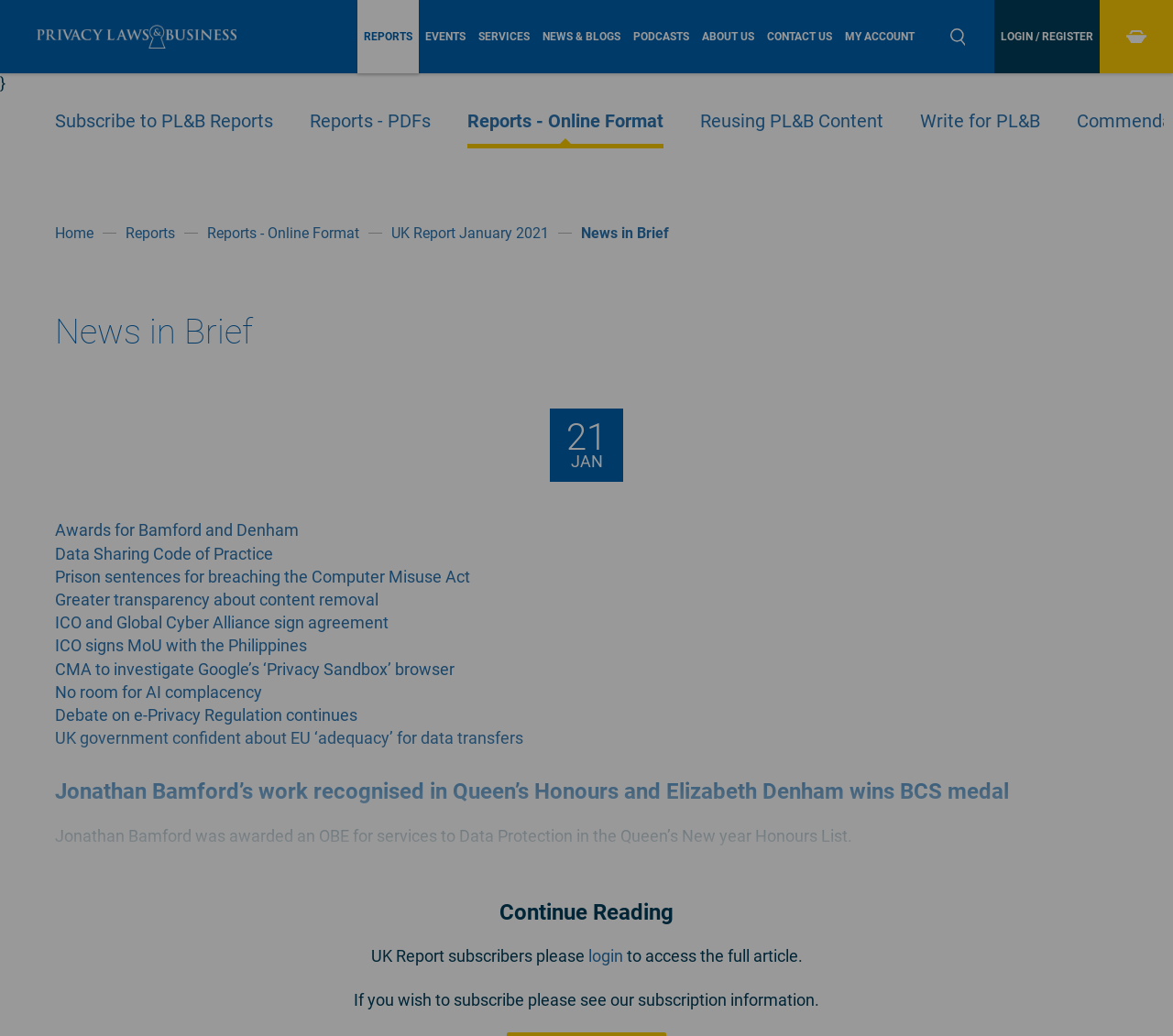Determine the bounding box coordinates of the element's region needed to click to follow the instruction: "Click on the 'Awards for Bamford and Denham' news link". Provide these coordinates as four float numbers between 0 and 1, formatted as [left, top, right, bottom].

[0.047, 0.503, 0.255, 0.521]